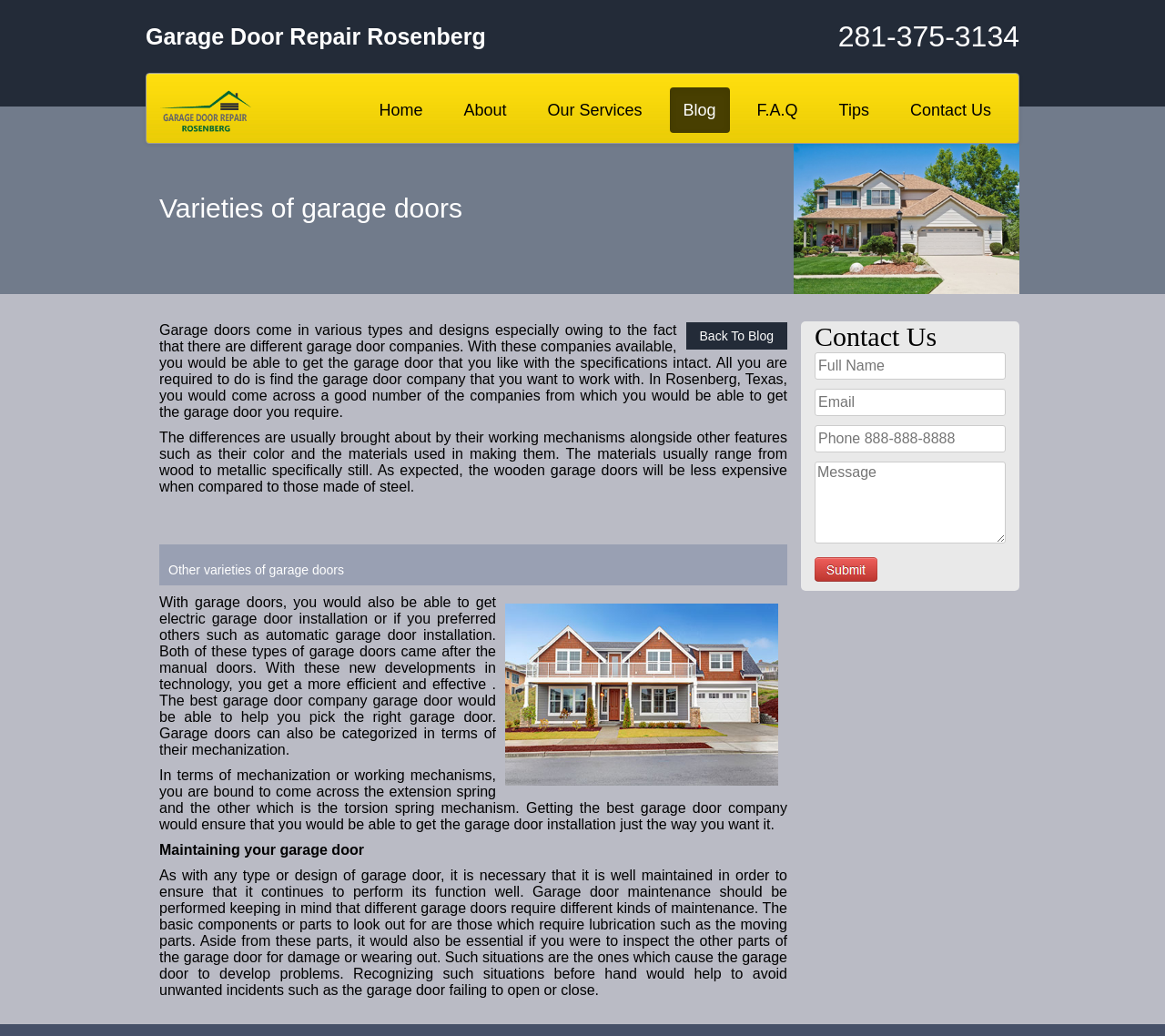Find the bounding box coordinates for the element that must be clicked to complete the instruction: "Click the 'Back To Blog' link". The coordinates should be four float numbers between 0 and 1, indicated as [left, top, right, bottom].

[0.589, 0.311, 0.676, 0.337]